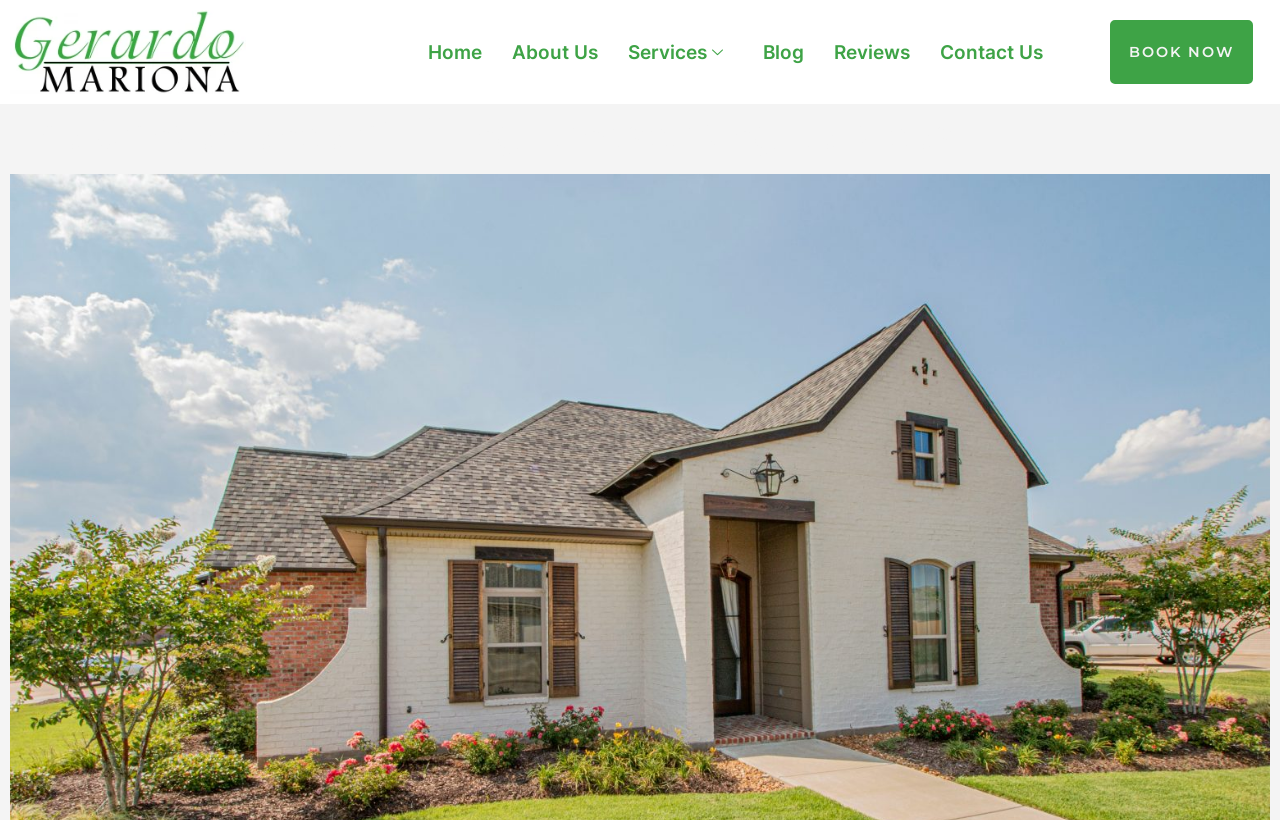Determine the bounding box coordinates of the clickable element to achieve the following action: 'View Services'. Provide the coordinates as four float values between 0 and 1, formatted as [left, top, right, bottom].

[0.479, 0.033, 0.584, 0.094]